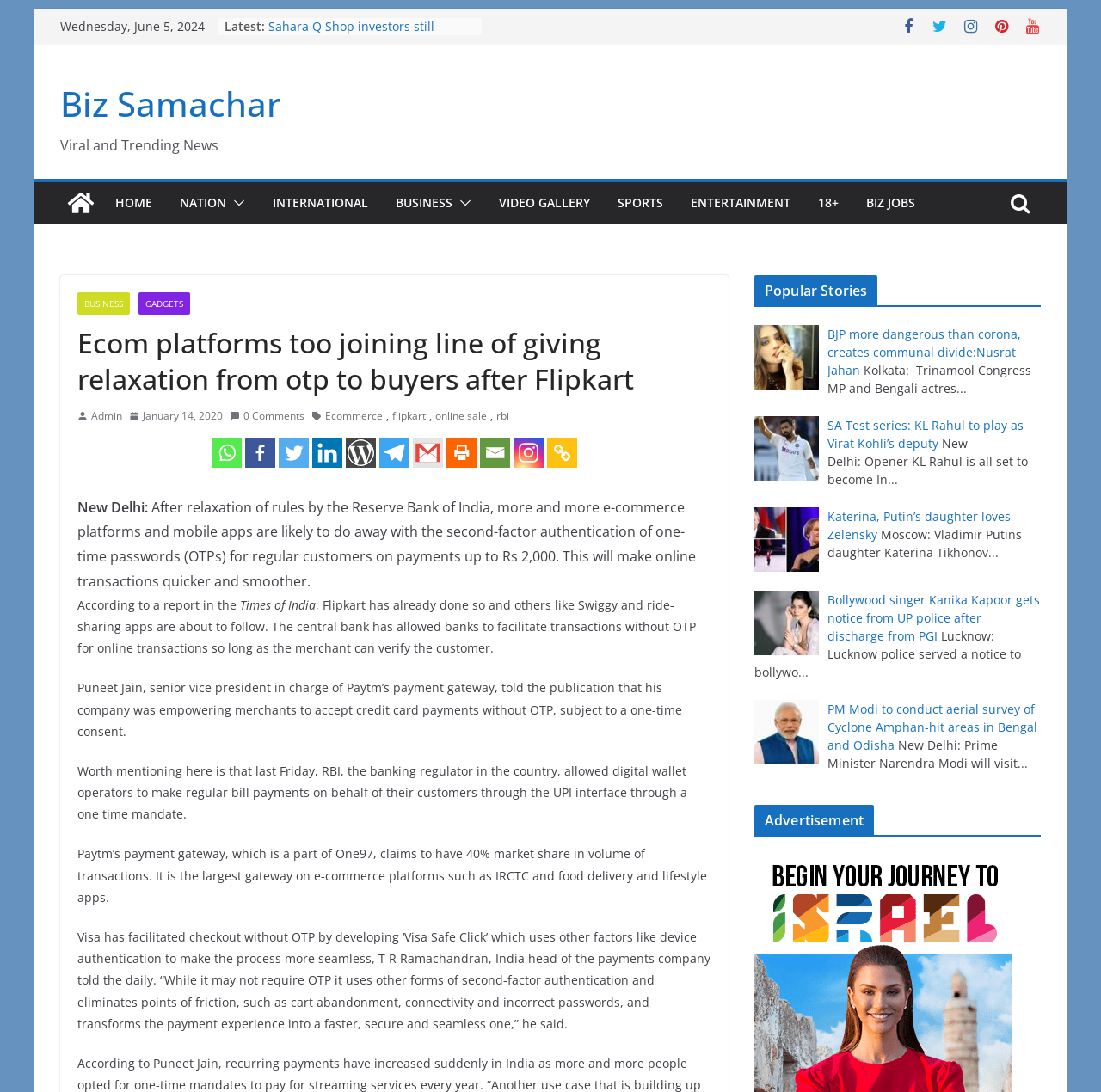Please find the bounding box coordinates of the element that needs to be clicked to perform the following instruction: "Click on the Post Comment button". The bounding box coordinates should be four float numbers between 0 and 1, represented as [left, top, right, bottom].

None